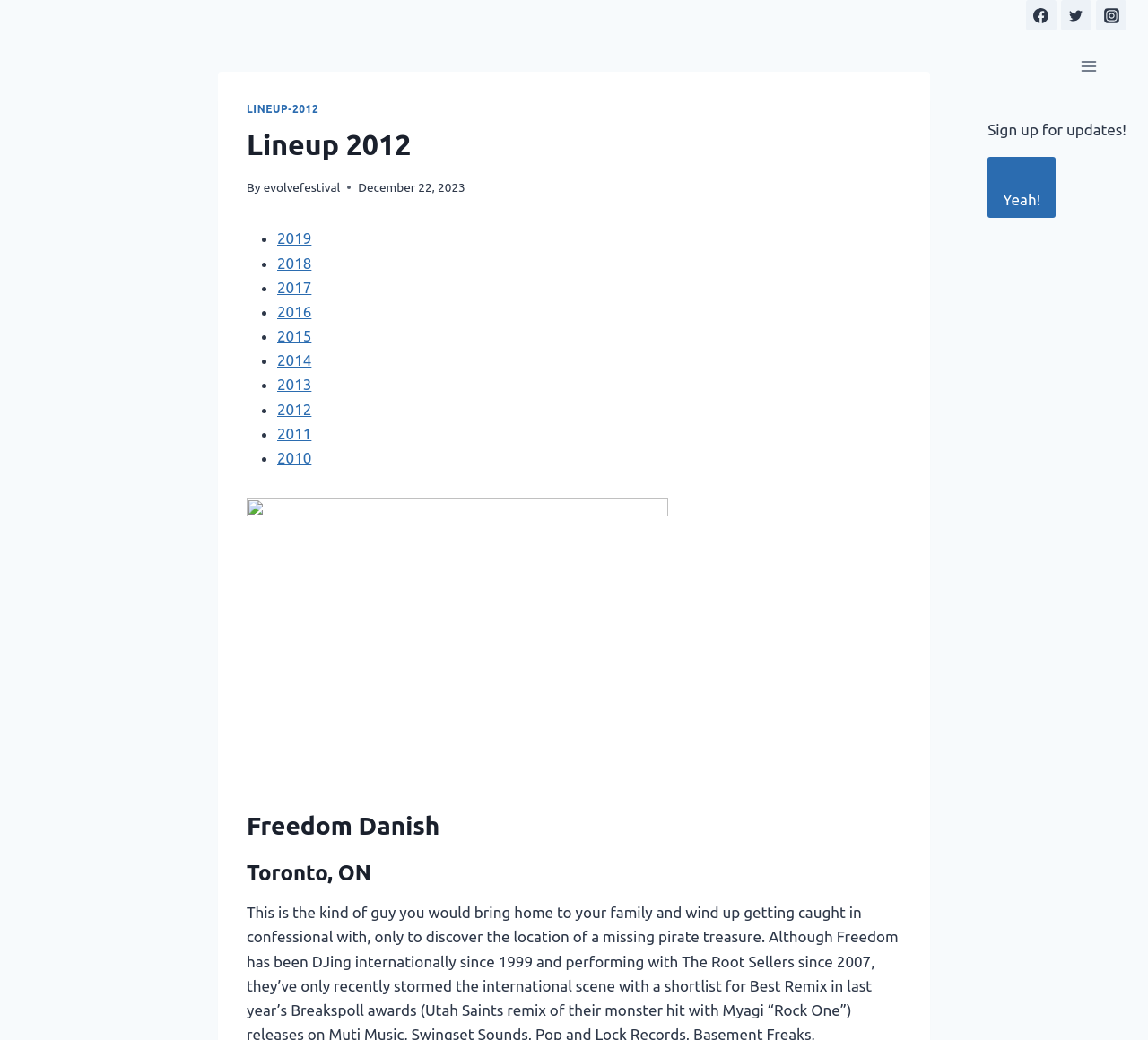Answer in one word or a short phrase: 
What is the festival name?

Evolve Festival